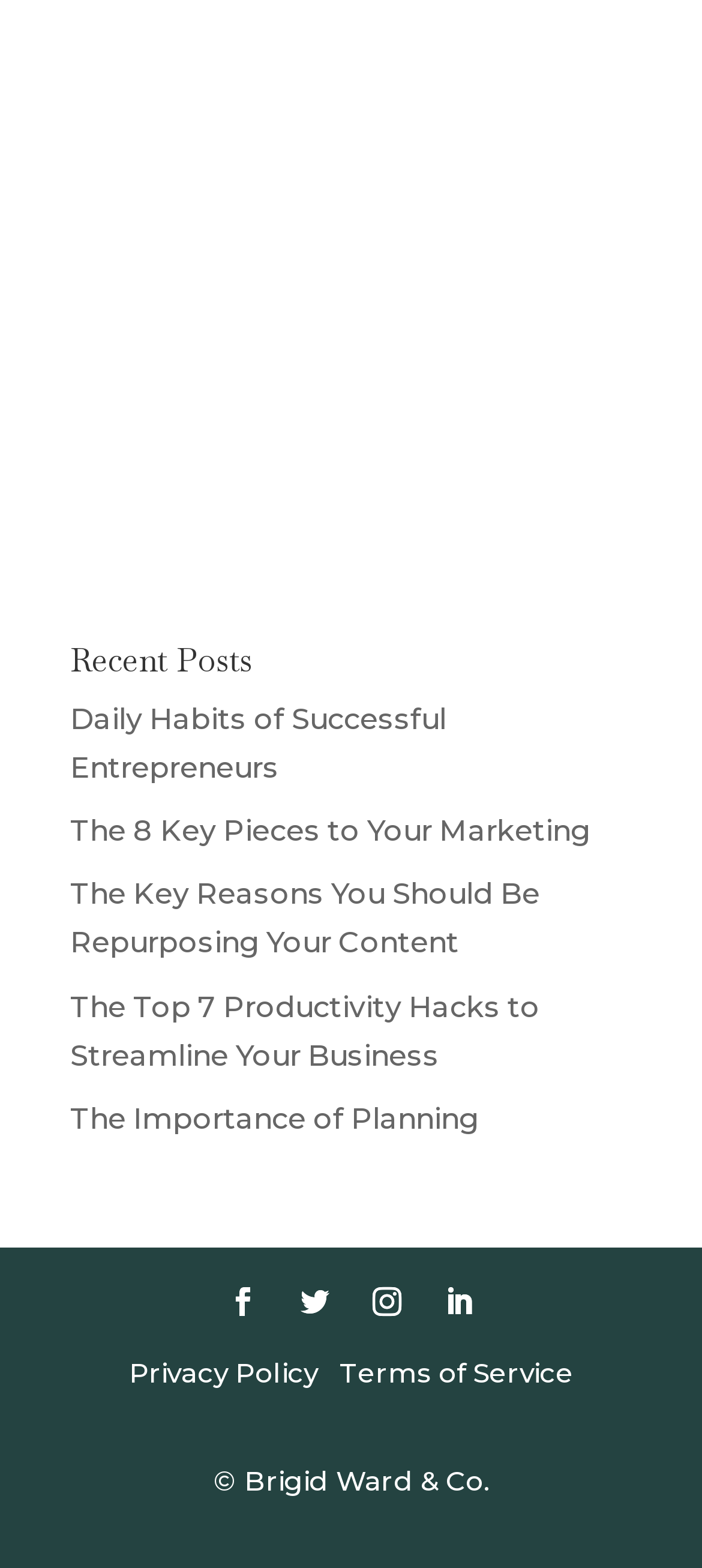How many social media links are present?
Please provide a detailed and thorough answer to the question.

The number of social media links can be determined by counting the links with Unicode characters, which are typically used to represent social media icons. There are four such links, with Unicode characters '', '', '', and ''.